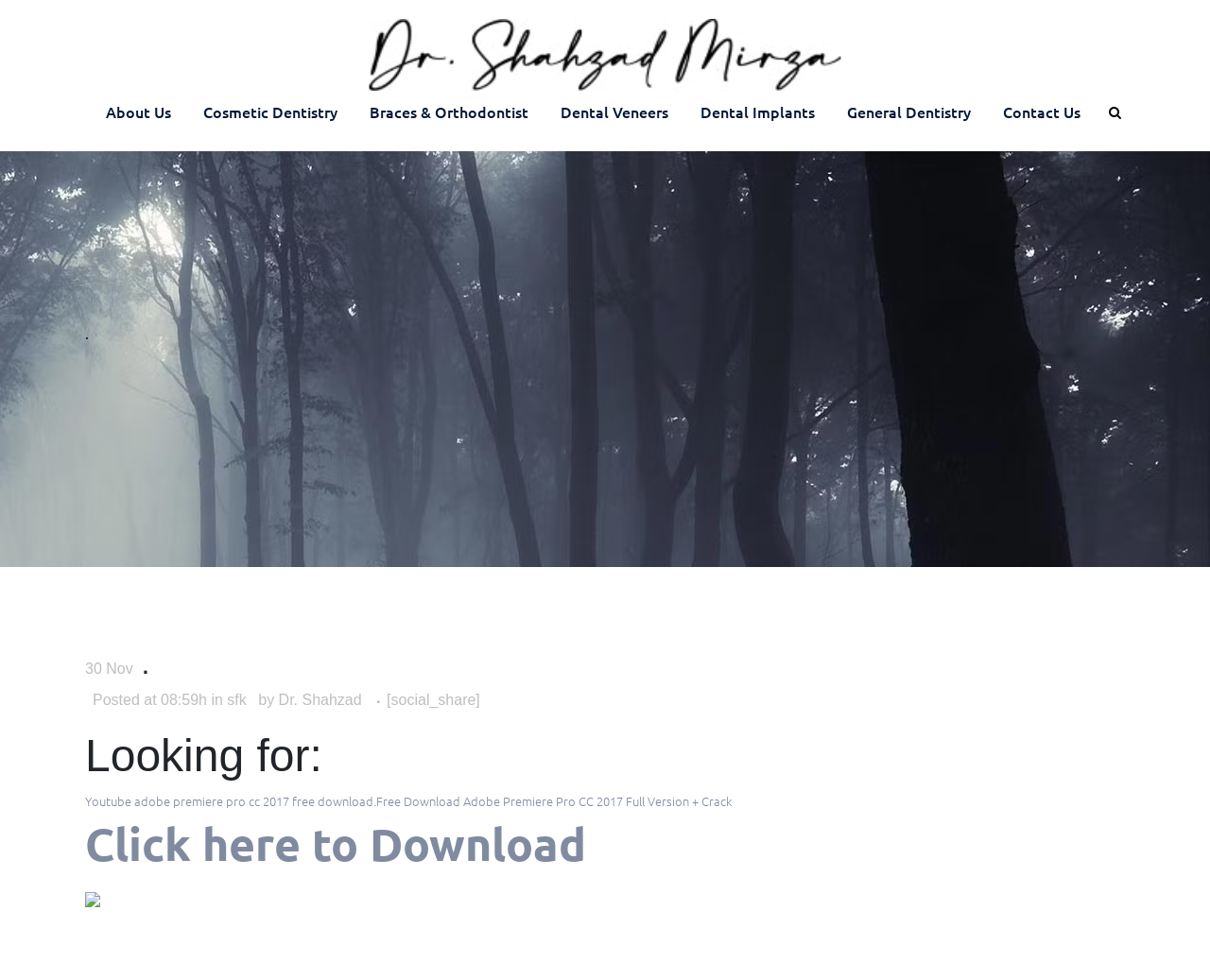Determine the bounding box coordinates for the element that should be clicked to follow this instruction: "Search for something". The coordinates should be given as four float numbers between 0 and 1, in the format [left, top, right, bottom].

[0.08, 0.014, 0.853, 0.034]